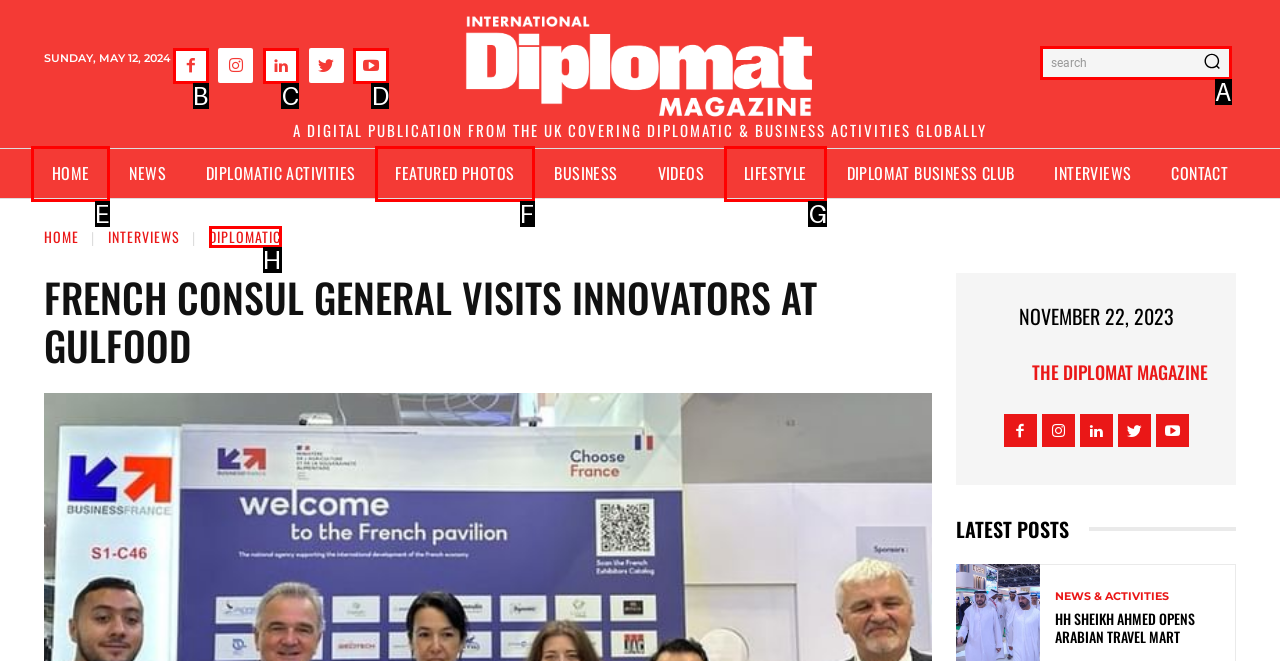Which lettered option should be clicked to achieve the task: Search for something? Choose from the given choices.

A